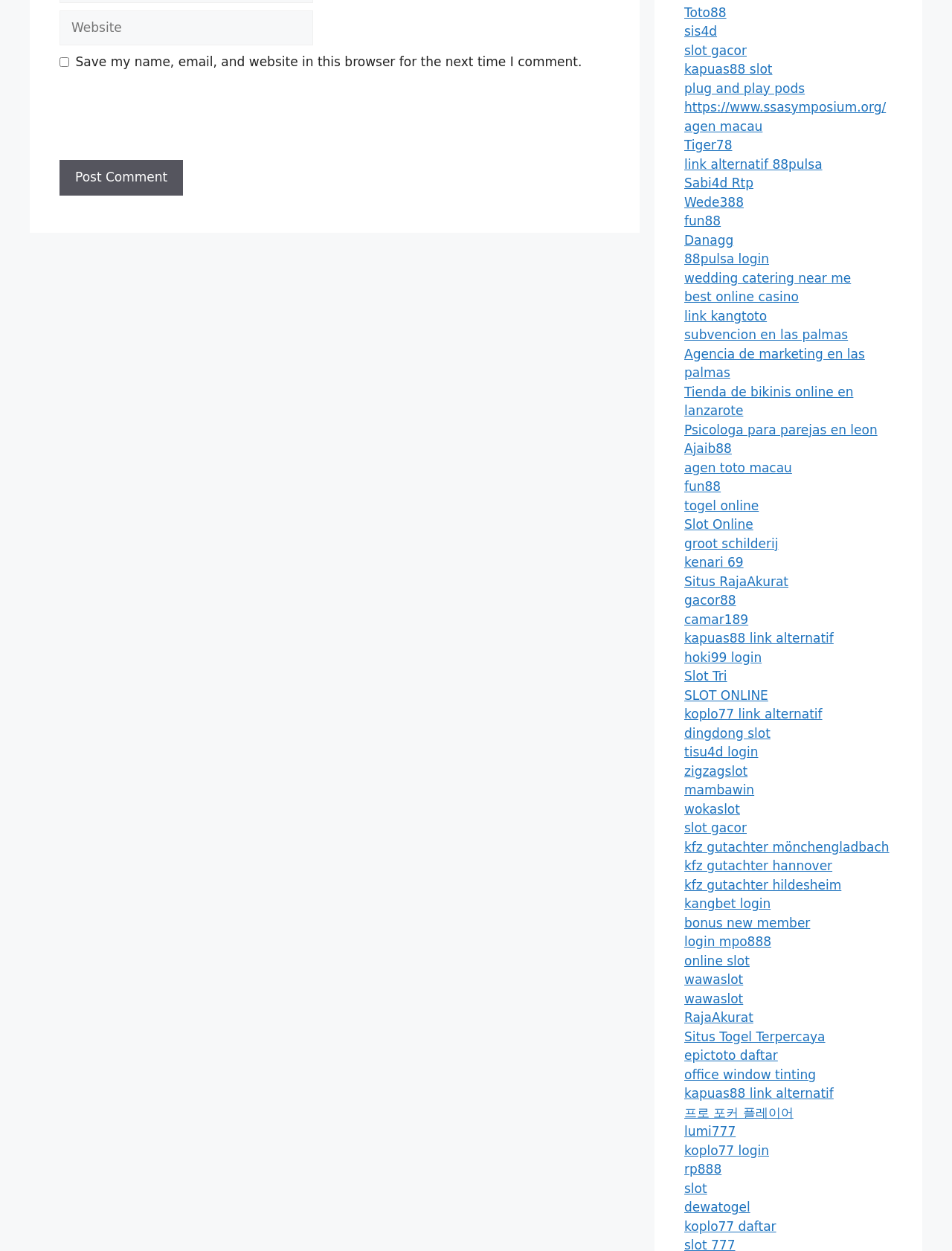Please indicate the bounding box coordinates for the clickable area to complete the following task: "Fill in reCAPTCHA". The coordinates should be specified as four float numbers between 0 and 1, i.e., [left, top, right, bottom].

[0.062, 0.078, 0.275, 0.119]